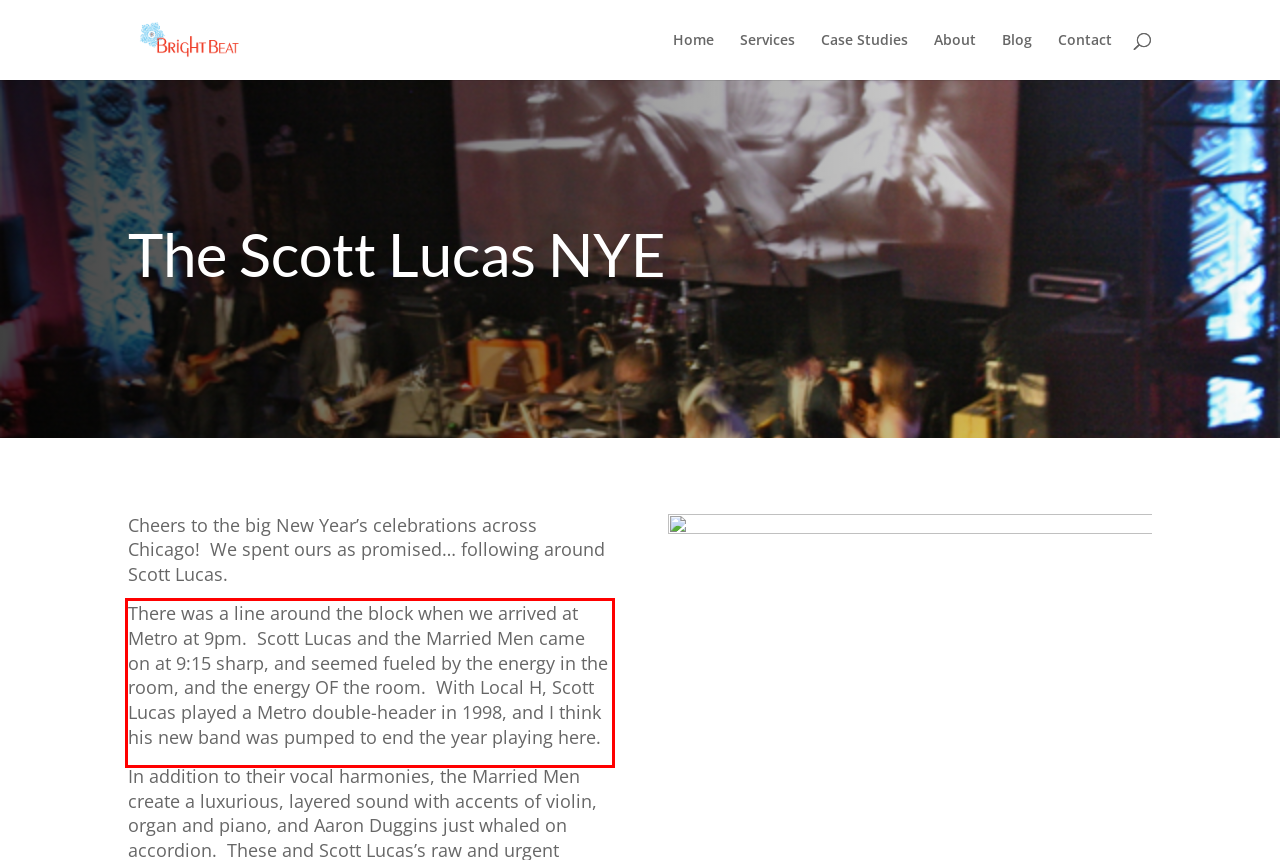From the screenshot of the webpage, locate the red bounding box and extract the text contained within that area.

There was a line around the block when we arrived at Metro at 9pm. Scott Lucas and the Married Men came on at 9:15 sharp, and seemed fueled by the energy in the room, and the energy OF the room. With Local H, Scott Lucas played a Metro double-header in 1998, and I think his new band was pumped to end the year playing here.